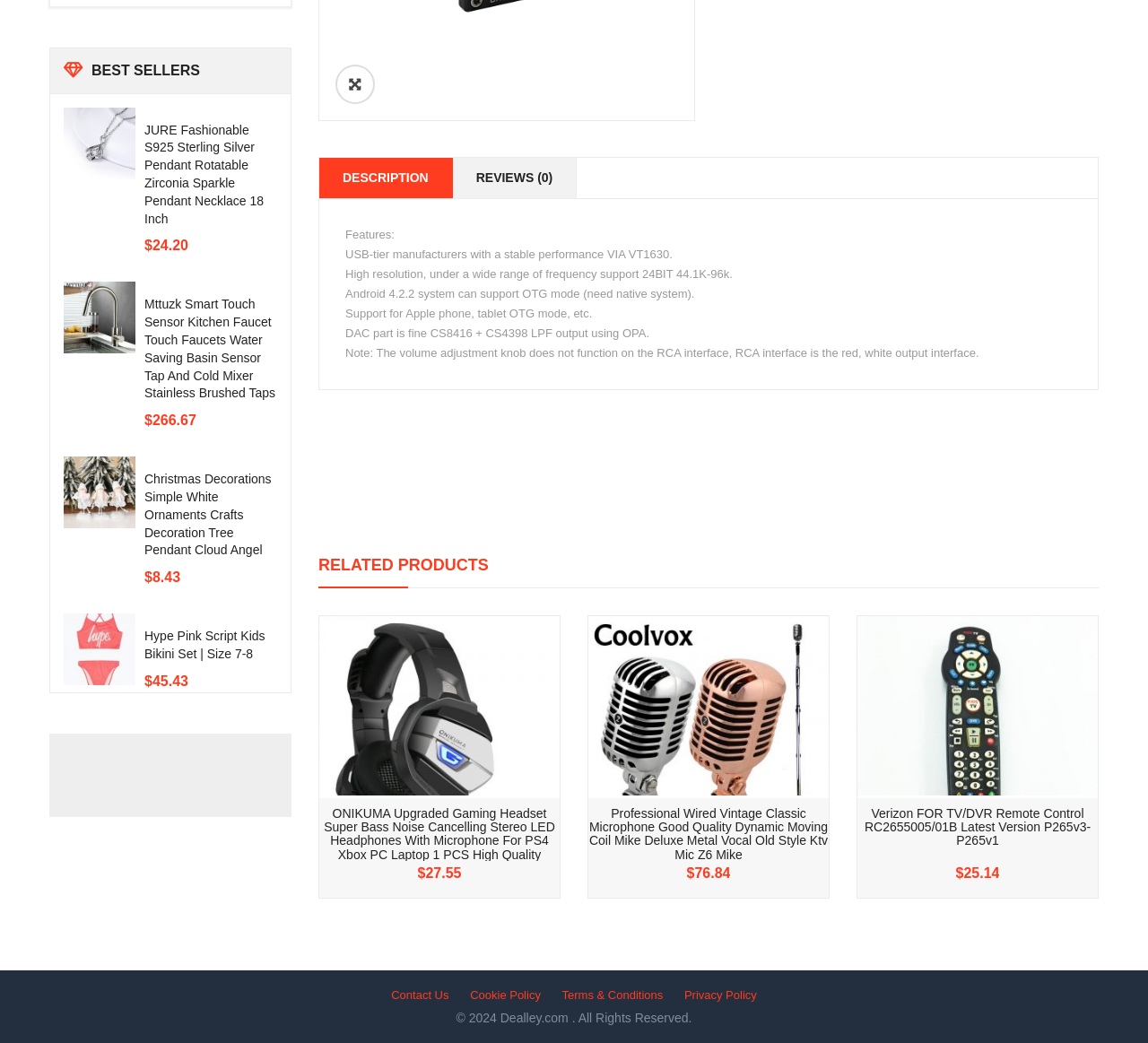Bounding box coordinates must be specified in the format (top-left x, top-left y, bottom-right x, bottom-right y). All values should be floating point numbers between 0 and 1. What are the bounding box coordinates of the UI element described as: Dealley.com

[0.436, 0.969, 0.498, 0.983]